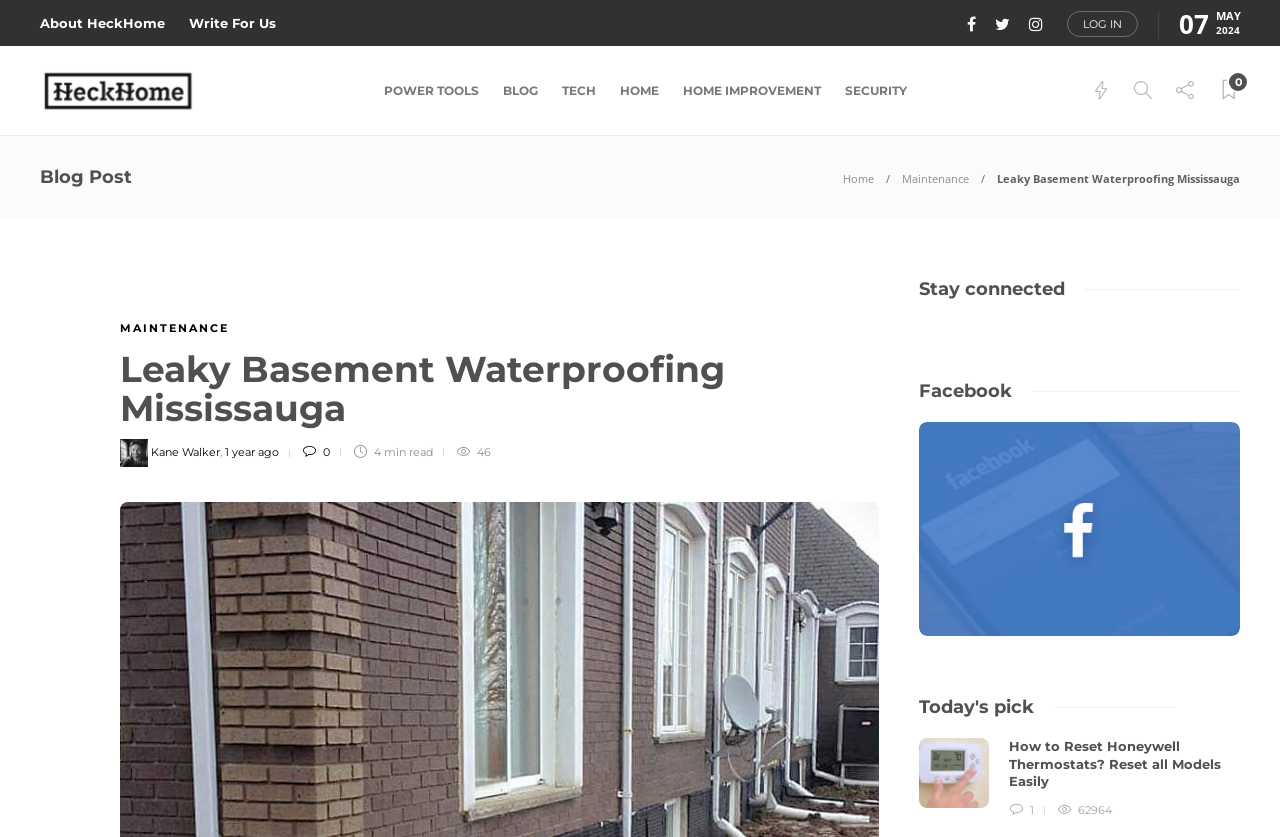Give a one-word or phrase response to the following question: How many social media links are there?

5